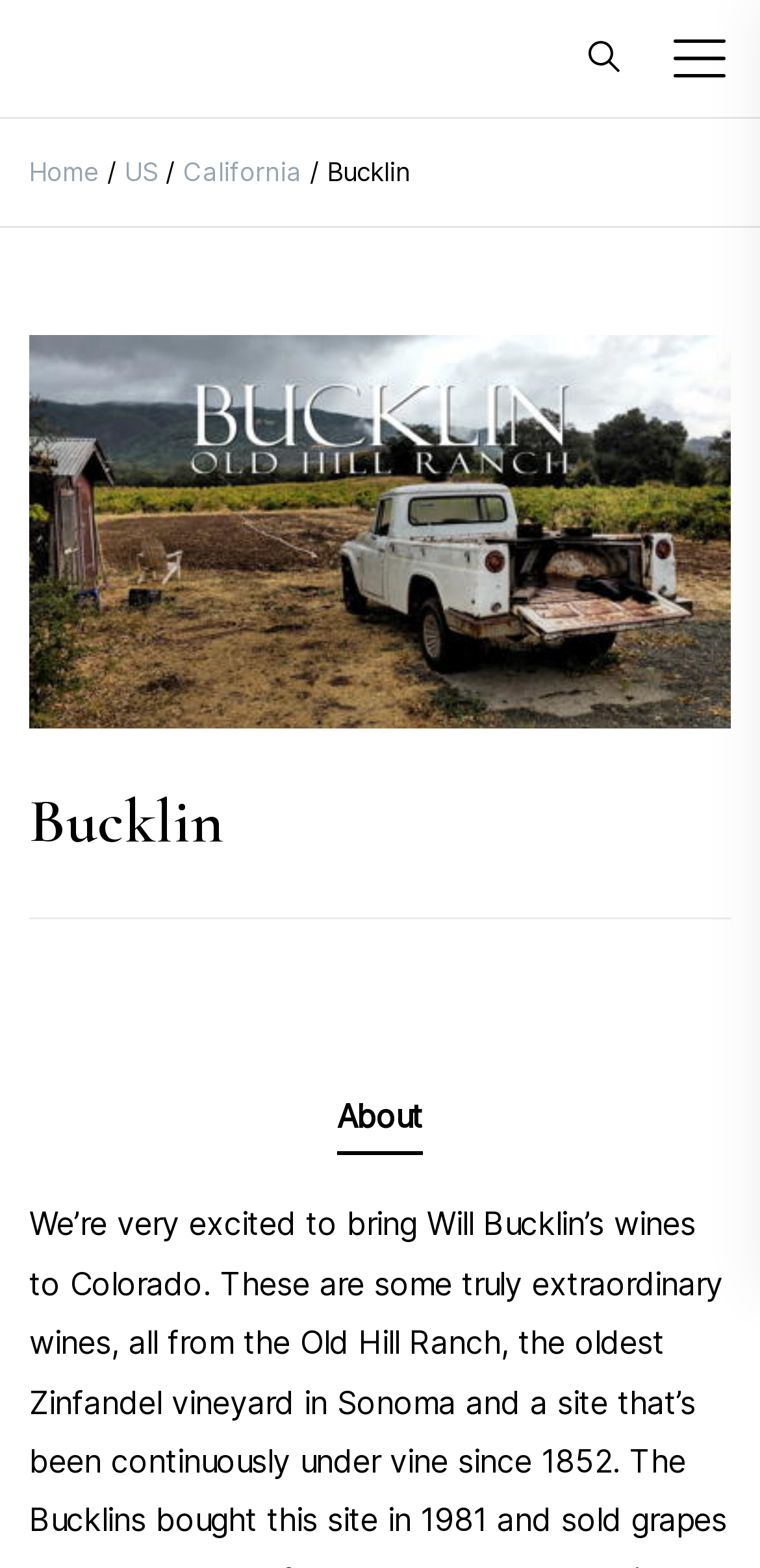Given the description of the UI element: "aria-label="Toggle mobile menu"", predict the bounding box coordinates in the form of [left, top, right, bottom], with each value being a float between 0 and 1.

[0.879, 0.017, 0.962, 0.057]